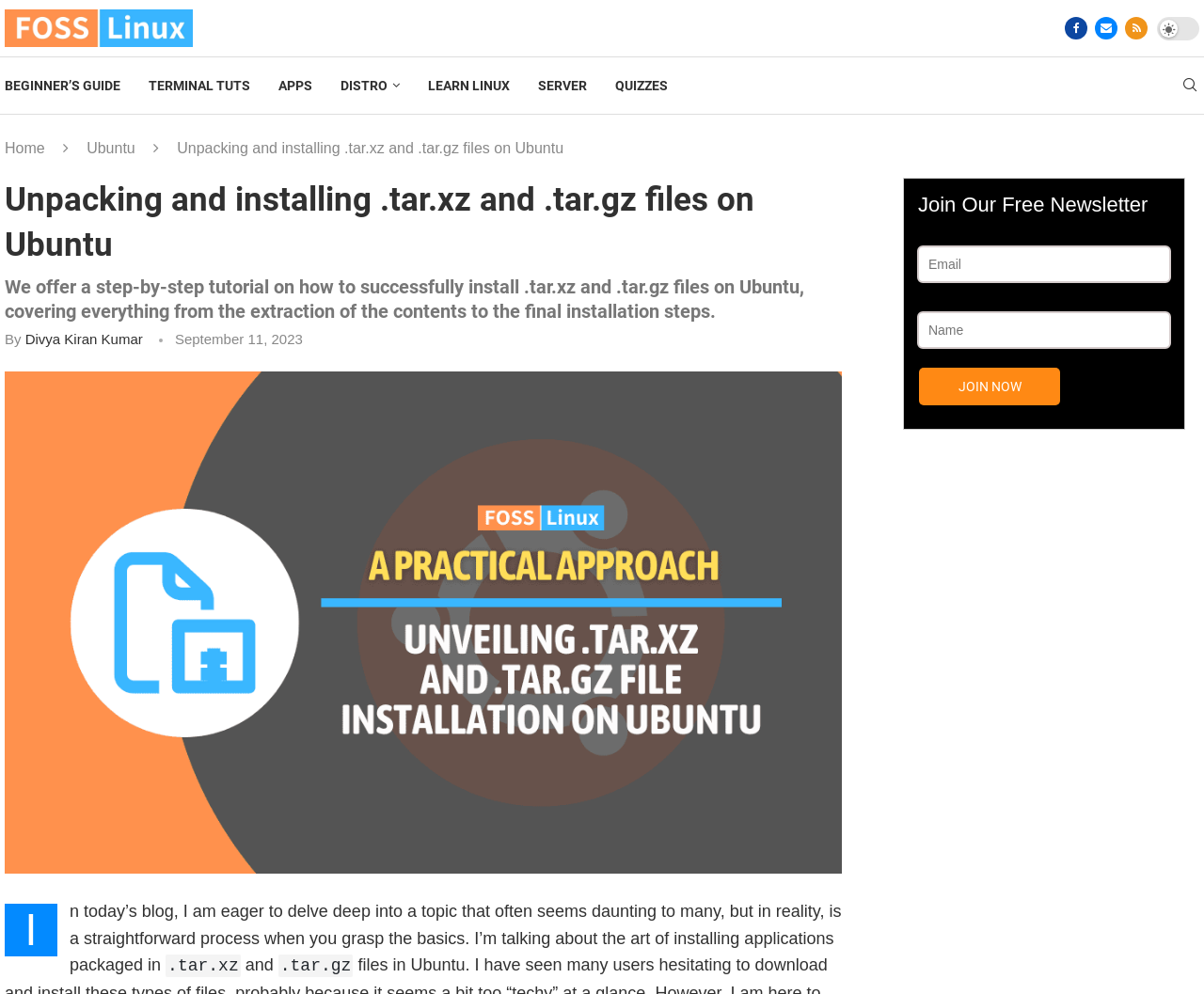Identify the coordinates of the bounding box for the element that must be clicked to accomplish the instruction: "Go to the 'BEGINNER’S GUIDE' page".

[0.004, 0.058, 0.1, 0.114]